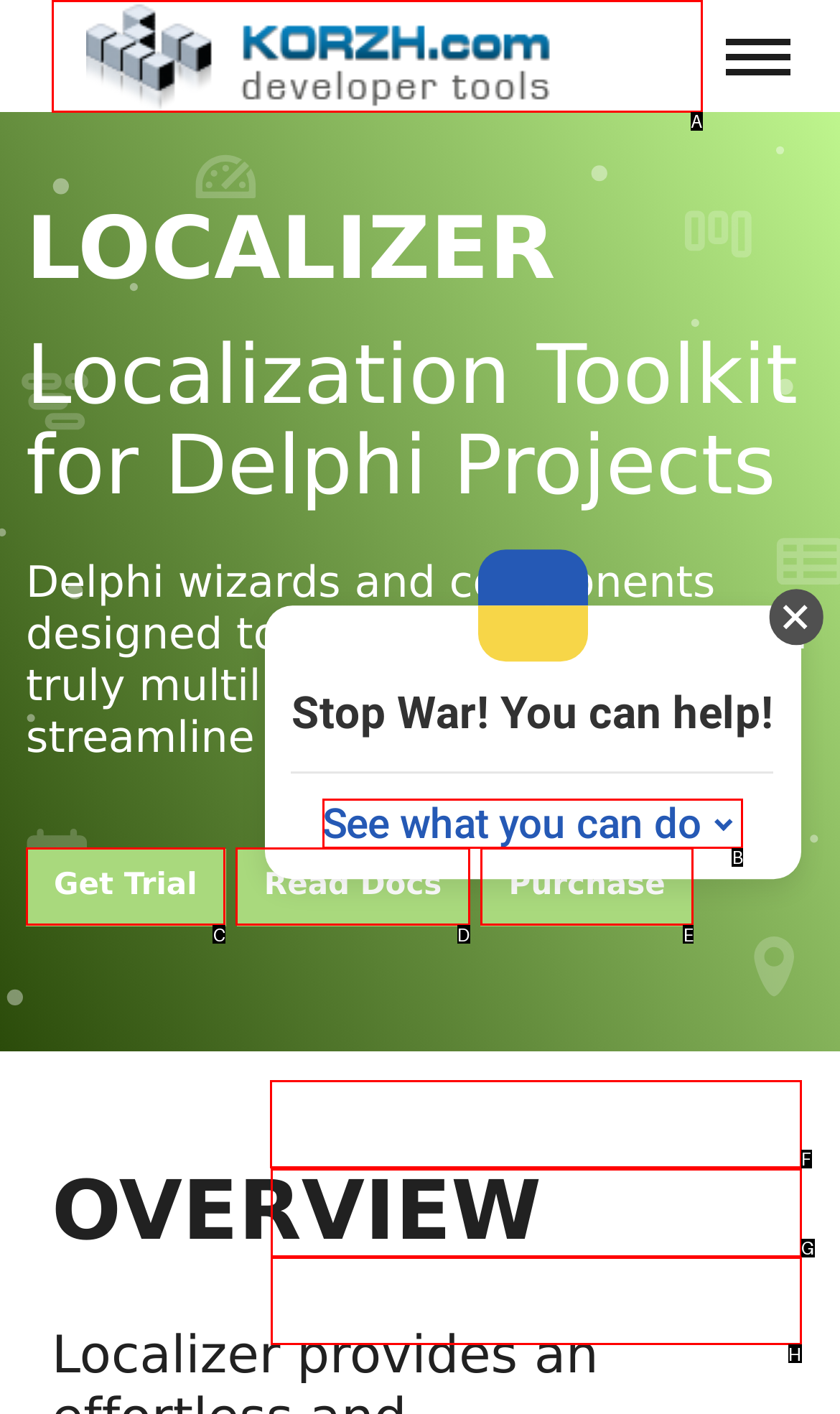Find the correct option to complete this instruction: Click the 'Coping Skills DBT Summer Camp' link. Reply with the corresponding letter.

None